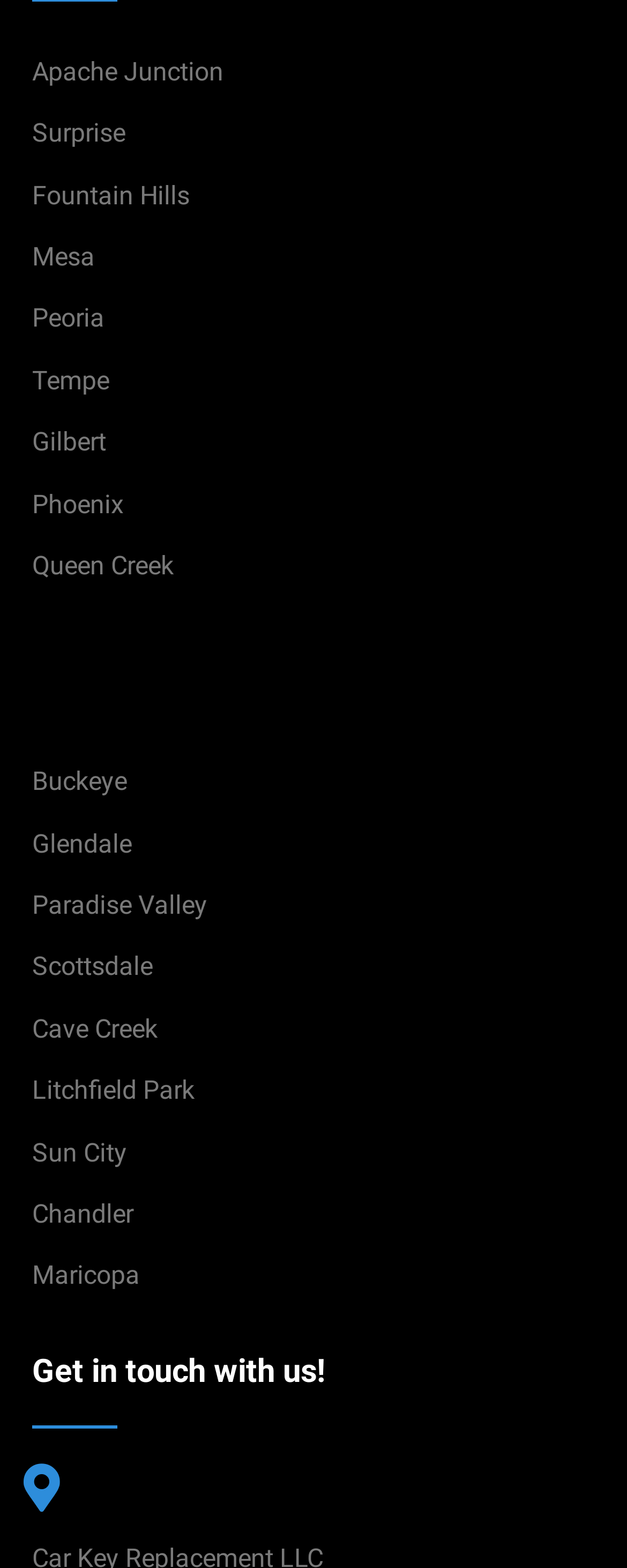Locate the bounding box coordinates of the element I should click to achieve the following instruction: "go to Phoenix".

[0.051, 0.311, 0.197, 0.331]